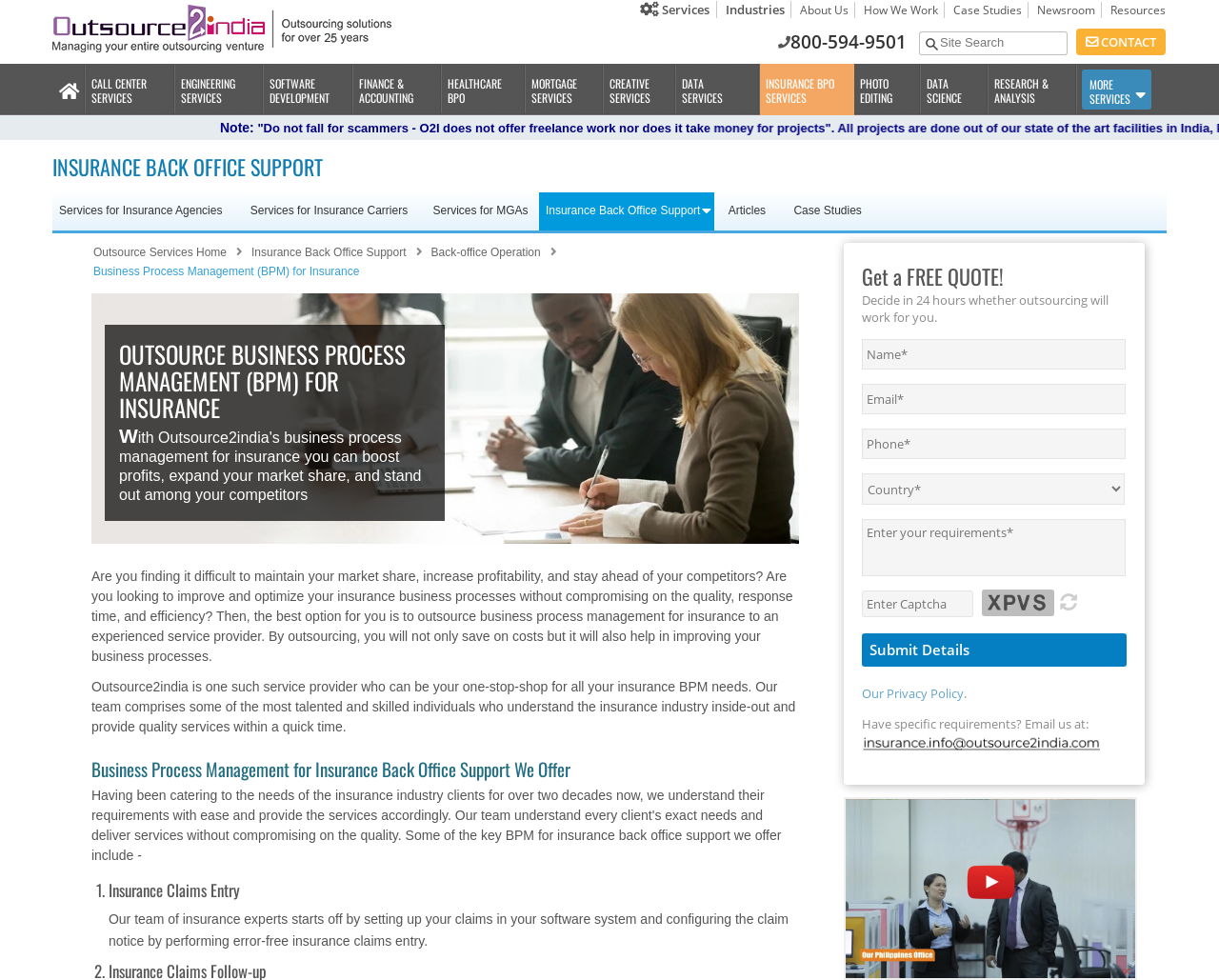Refer to the element description Articles and identify the corresponding bounding box in the screenshot. Format the coordinates as (top-left x, top-left y, bottom-right x, bottom-right y) with values in the range of 0 to 1.

[0.592, 0.197, 0.64, 0.235]